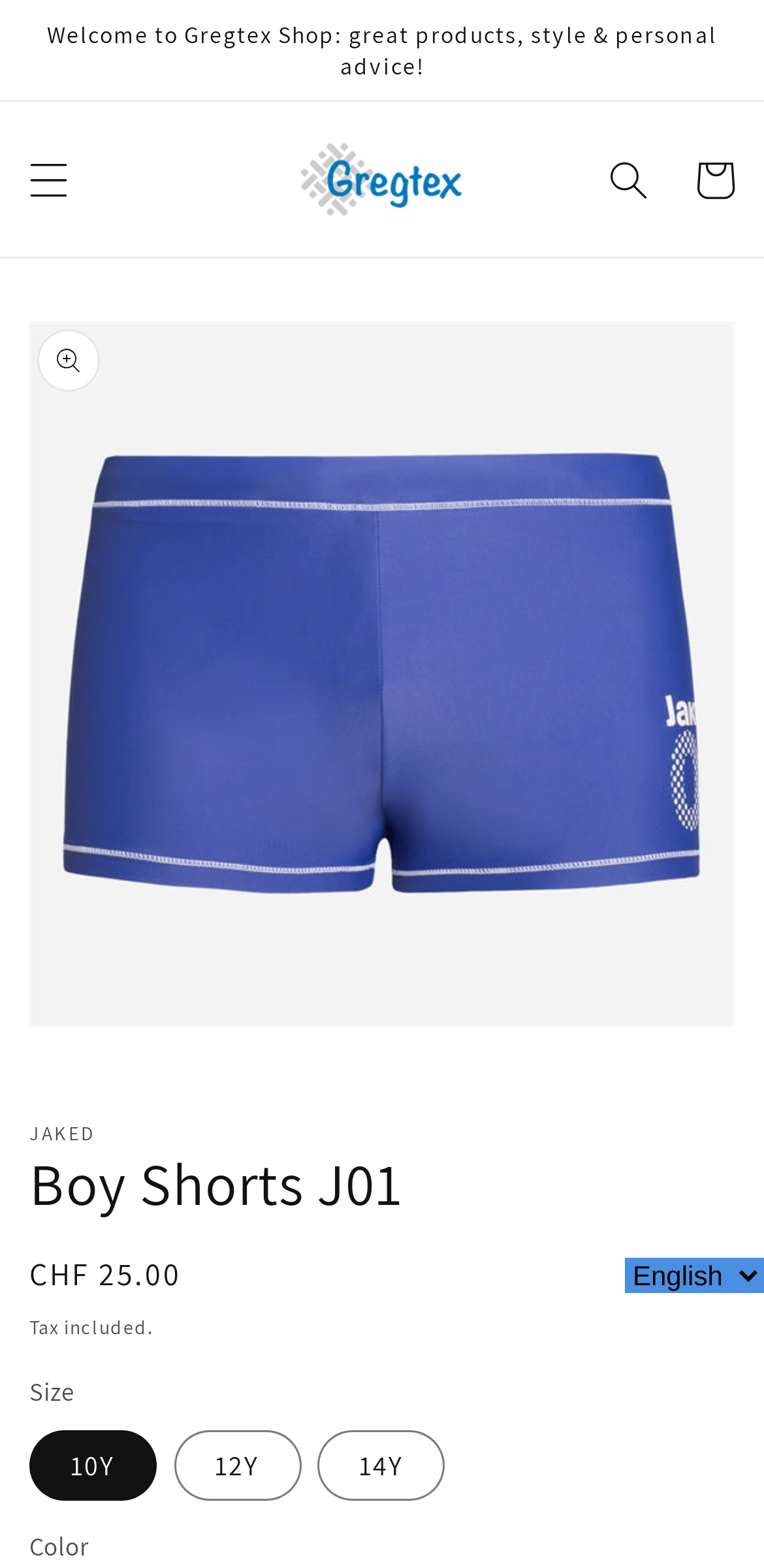Find the bounding box coordinates for the HTML element described as: "aria-label="Search"". The coordinates should consist of four float values between 0 and 1, i.e., [left, top, right, bottom].

[0.767, 0.087, 0.879, 0.142]